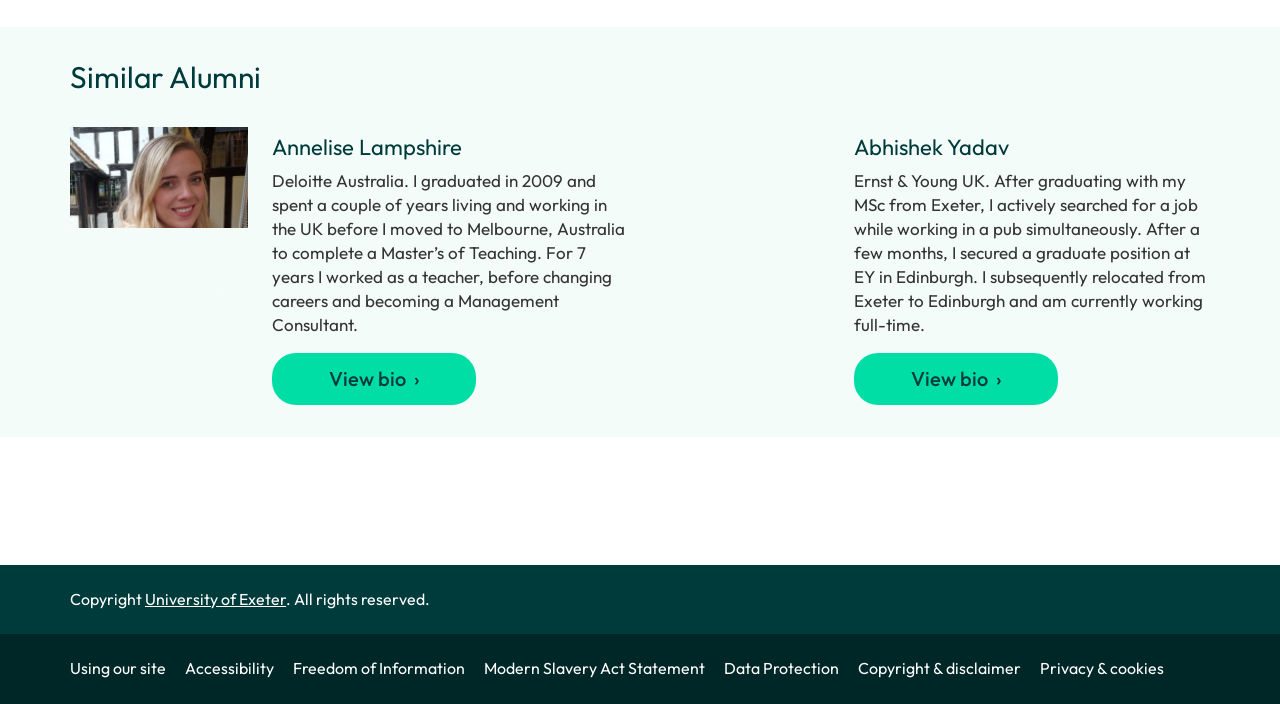What is the degree held by Annelise Lampshire?
Please provide a comprehensive answer based on the details in the screenshot.

Based on the webpage, I found a StaticText describing Annelise Lampshire's background. According to the text, she completed a Master’s of Teaching in Melbourne, Australia.